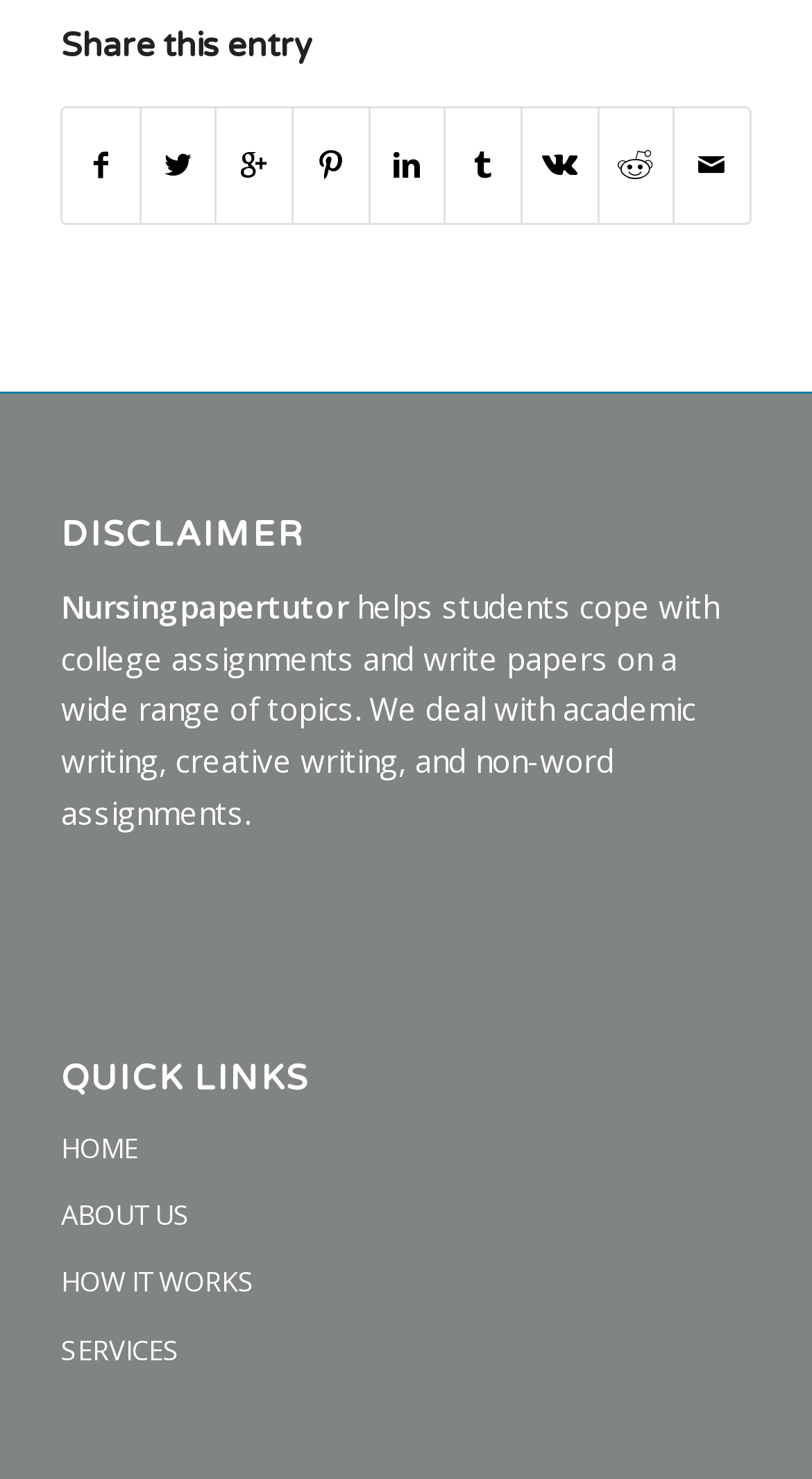Identify the bounding box of the UI element that matches this description: "SERVICES".

[0.075, 0.891, 0.925, 0.937]